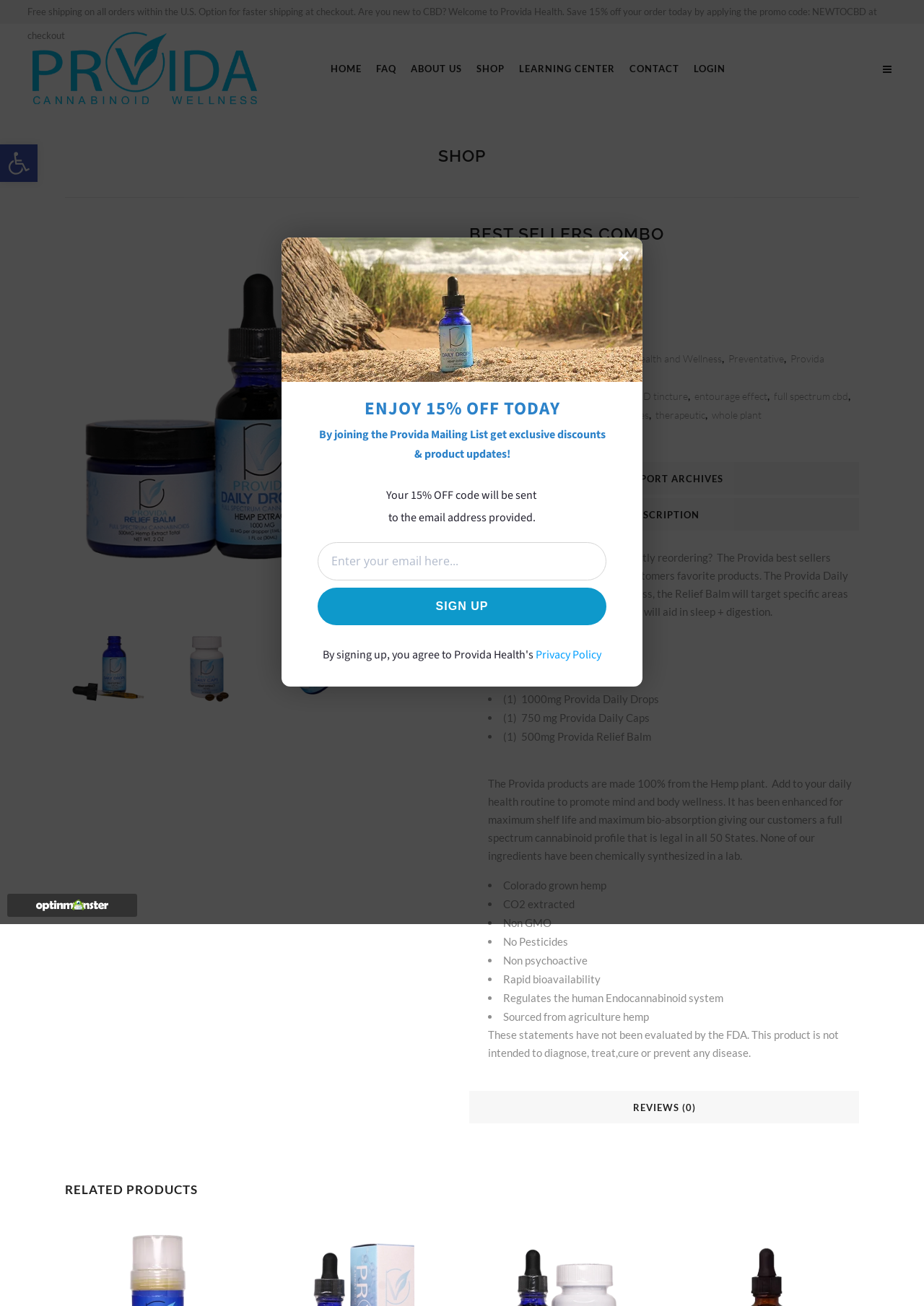What is the source of the hemp used in Provida products?
Using the screenshot, give a one-word or short phrase answer.

Colorado grown hemp